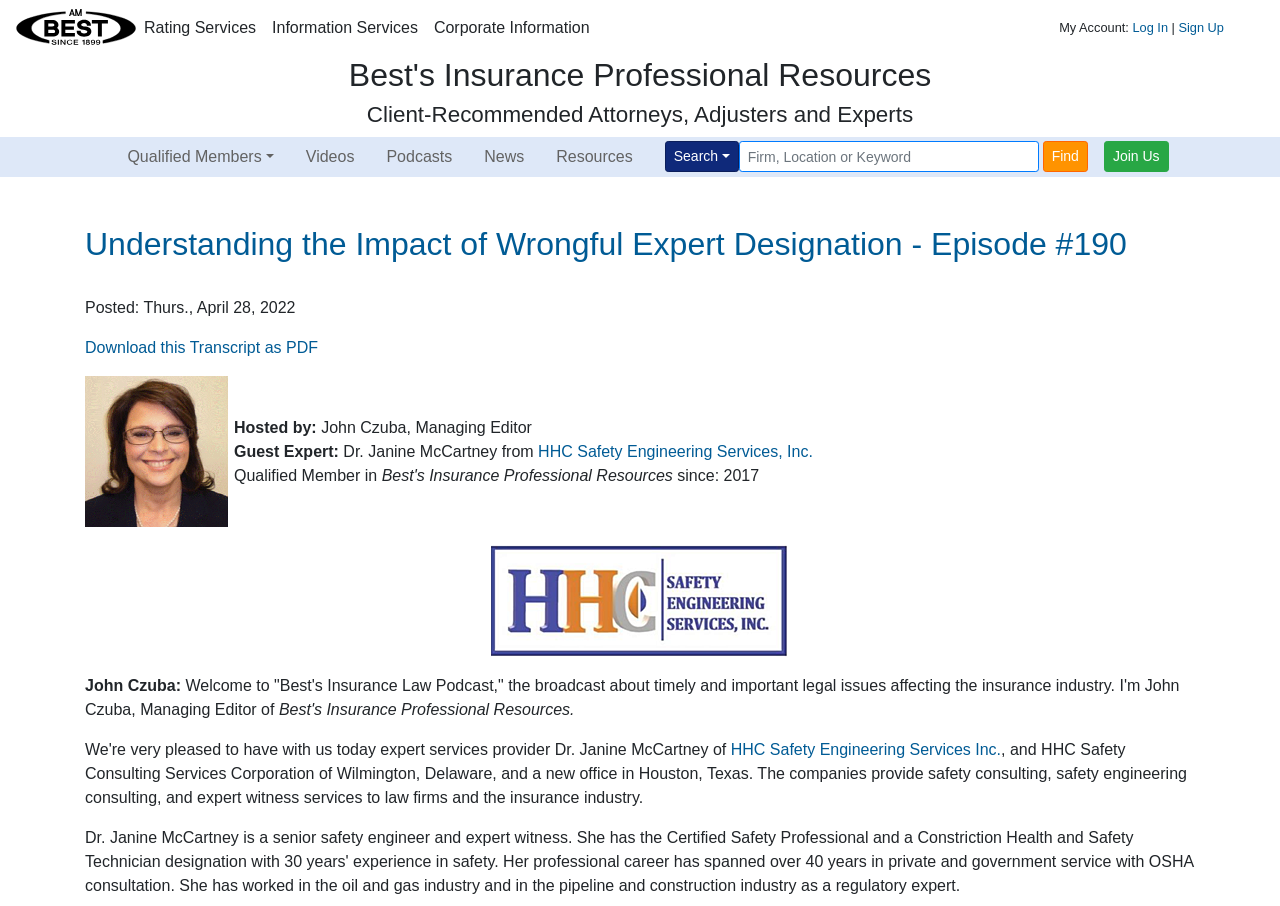Please find and provide the title of the webpage.

Understanding the Impact of Wrongful Expert Designation - Episode #190